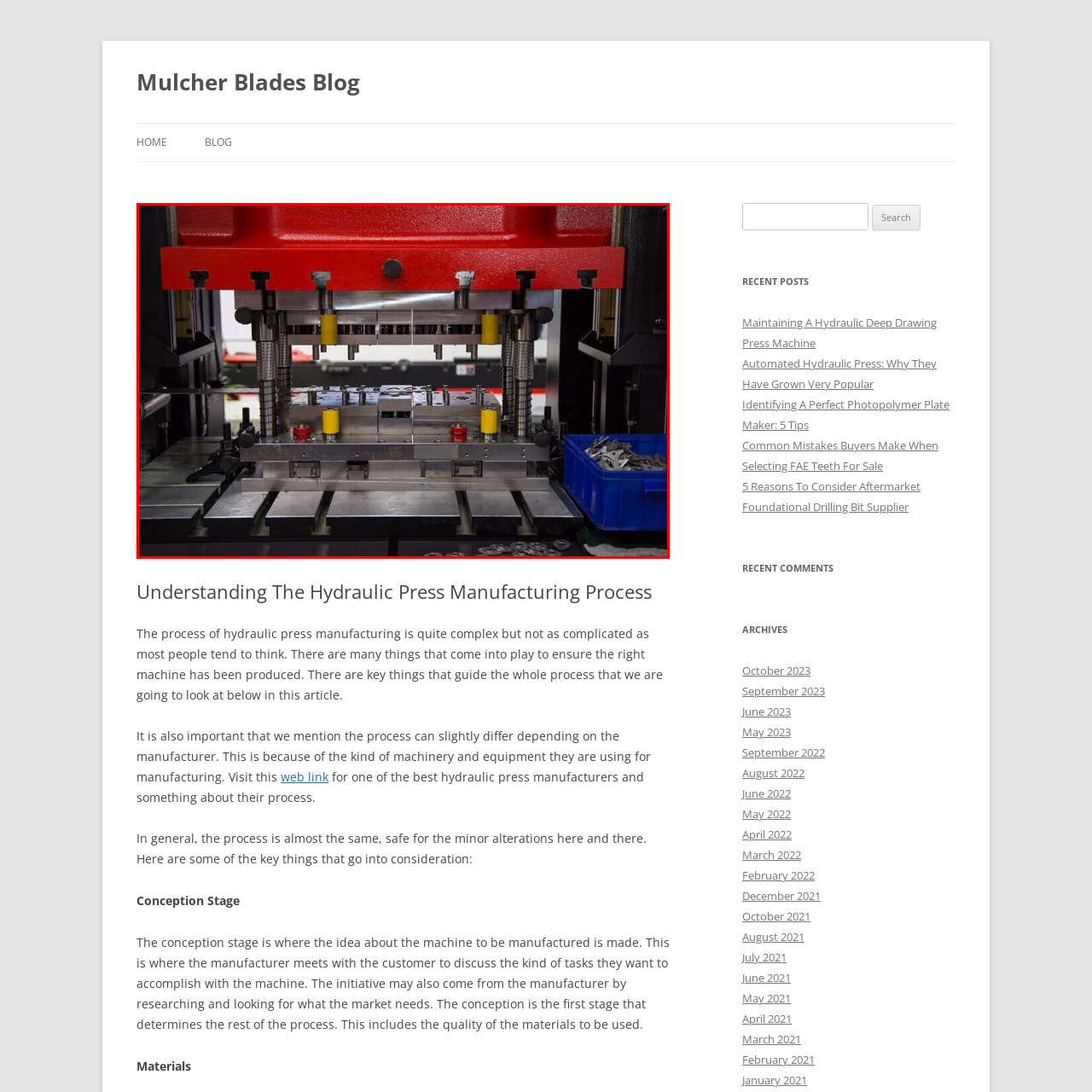Give a comprehensive description of the picture highlighted by the red border.

The image depicts a hydraulic press, showcasing a complex manufacturing process crucial to producing metal components. This particular machine features a vibrant red top section, housing the hydraulic mechanism, while the work area below is intricately designed with multiple layers and components. The metallic mold resting on the table is equipped with distinct yellow and red pushers, which are essential for applying force during the pressing operation. Surrounding the press, various metallic parts are visible, highlighting the production of small, precise pieces typical in industrial applications. This visual representation aligns with the content discussing the hydraulic press manufacturing process, emphasizing not only the machinery's design but also its role in creating components for diverse manufacturing needs.